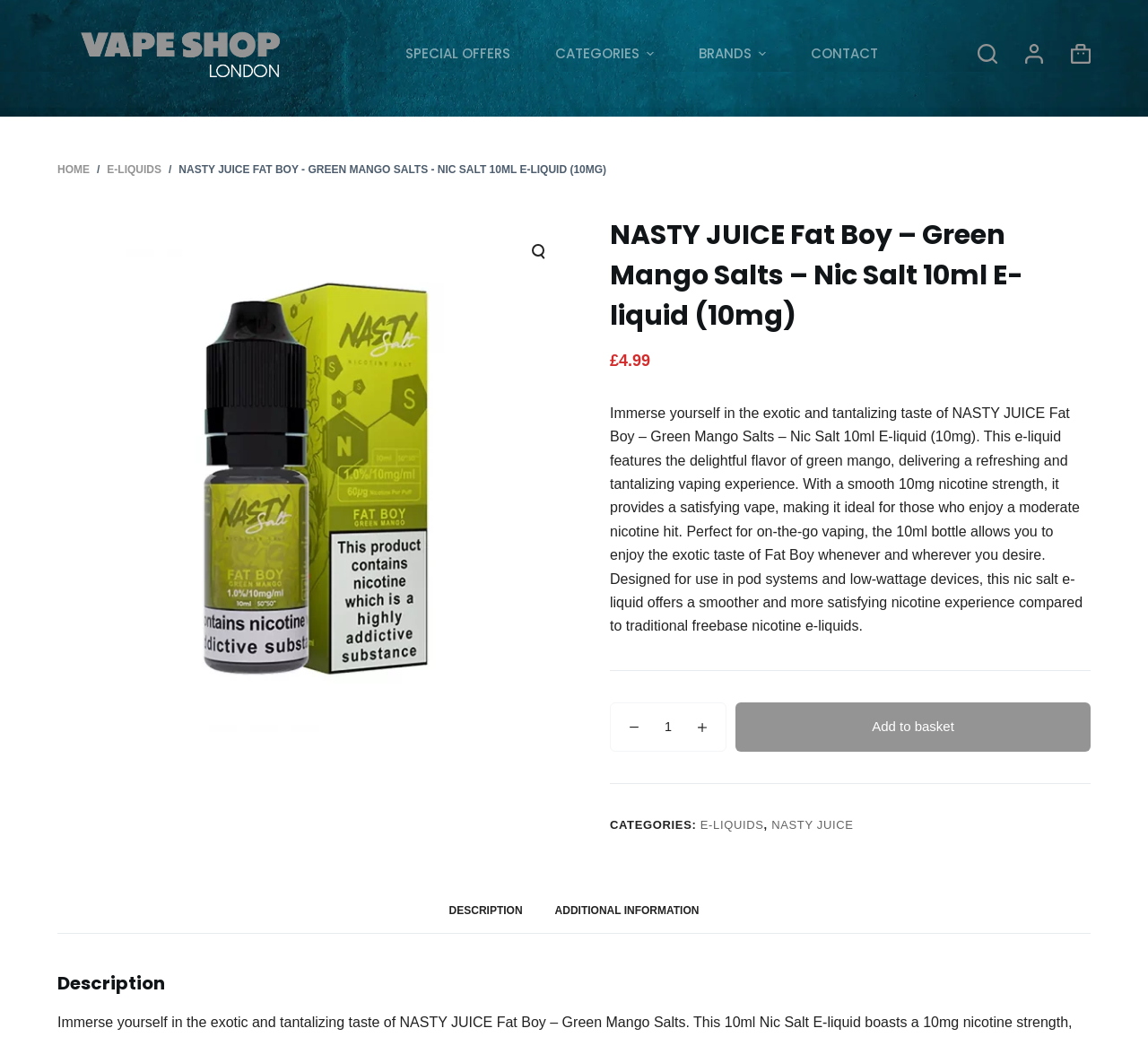Craft a detailed narrative of the webpage's structure and content.

This webpage is about a product, NASTY JUICE Fat Boy - Green Mango Salts - Nic Salt 10ml E-liquid (10mg), sold at Vape Shop London. At the top left, there is a logo of Vape Shop London, accompanied by a navigation menu with several options, including SPECIAL OFFERS, CATEGORIES, BRANDS, and CONTACT. 

On the top right, there are three buttons: Open search form, Login, and Shopping cart. Below the navigation menu, there is a header section with links to HOME, E-LIQUIDS, and a product title, NASTY JUICE FAT BOY - GREEN MANGO SALTS - NIC SALT 10ML E-LIQUID (10MG). 

The main content of the page is about the product, featuring an image of the product on the left and a detailed description on the right. The description includes the product's name, price (£4.99), and a detailed text about the product's features and benefits. 

Below the product description, there is a section to select the product quantity and an Add to basket button. The product is categorized under E-LIQUIDS and NASTY JUICE. 

At the bottom of the page, there is a tab list with two tabs: DESCRIPTION and ADDITIONAL INFORMATION. The DESCRIPTION tab is currently selected, showing the product description.